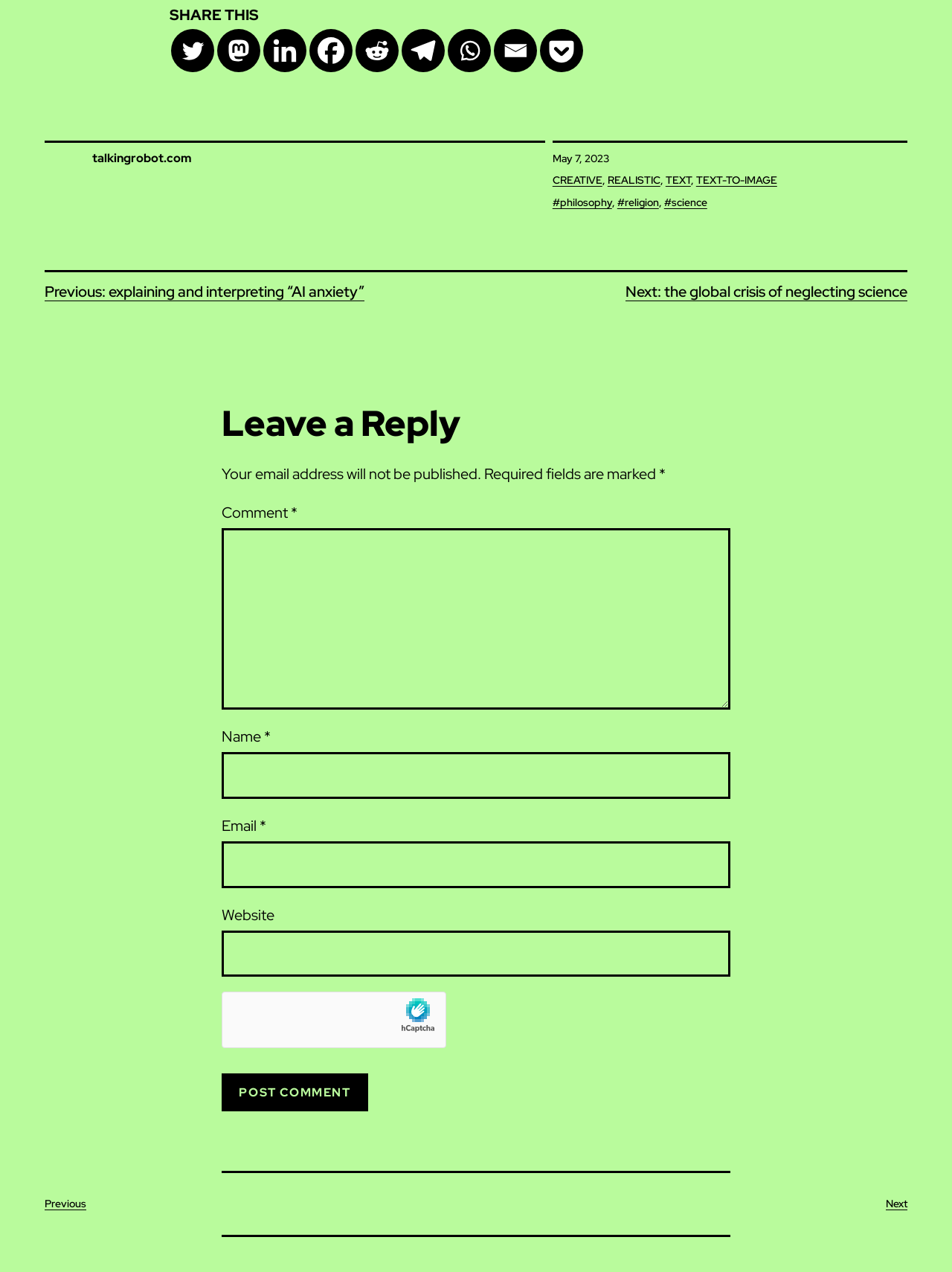Locate the bounding box coordinates of the clickable region to complete the following instruction: "Share on Twitter."

[0.18, 0.023, 0.225, 0.057]